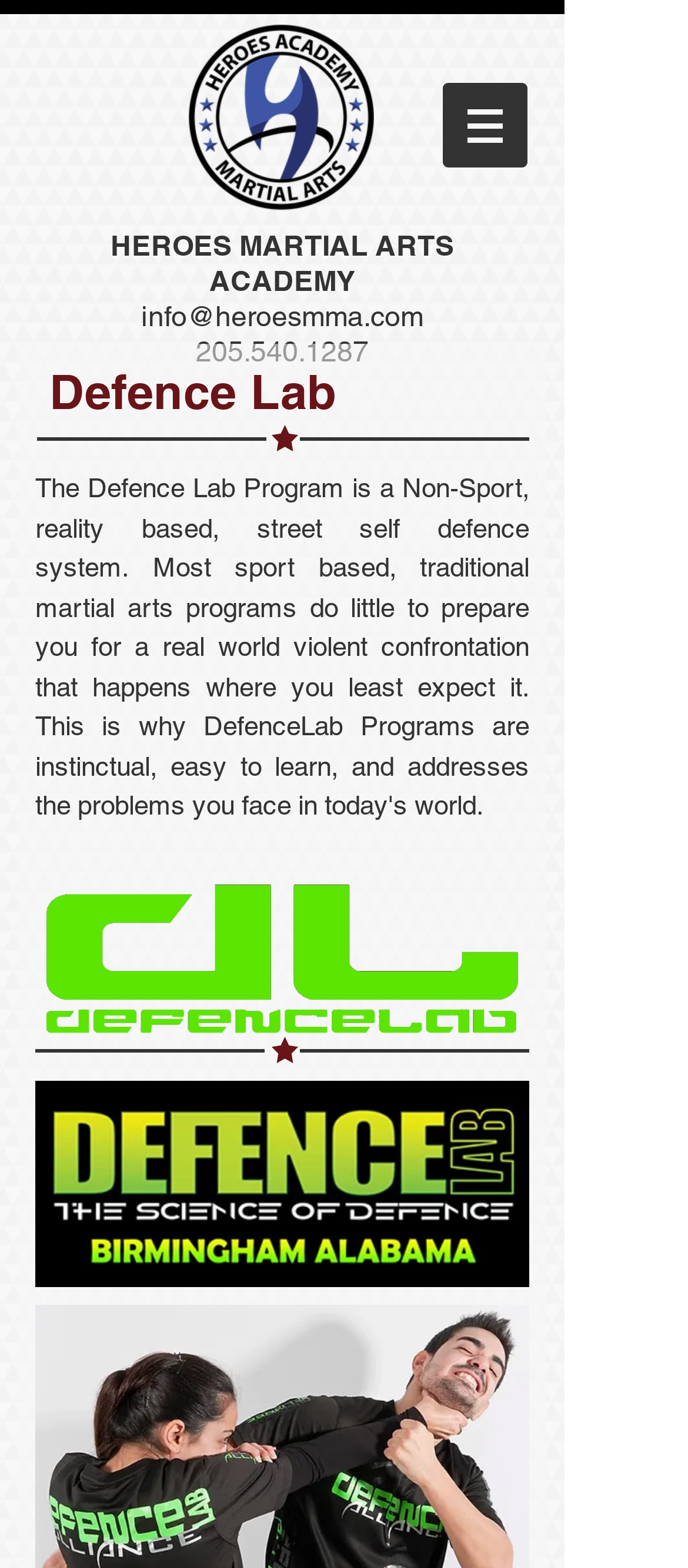Offer a meticulous description of the webpage's structure and content.

The webpage is about Defence Lab and Heroes Academy of Martial Arts. At the top left, there is a link and an image with the text "Heroes Academy of Martial Arts". Below this, there is a navigation menu labeled "Site" with a button that has a popup menu, indicated by an icon. 

To the left, there are three headings stacked vertically, displaying the academy's name, email address, and phone number. The email address and phone number are also clickable links. Below these headings, there is another heading that mentions "Defence Lab". 

On the right side of the page, there is a large image that appears to be related to karate classes in Trussville. Overall, the webpage has a total of 5 images, 5 links, 5 headings, 1 navigation menu, and 1 button.